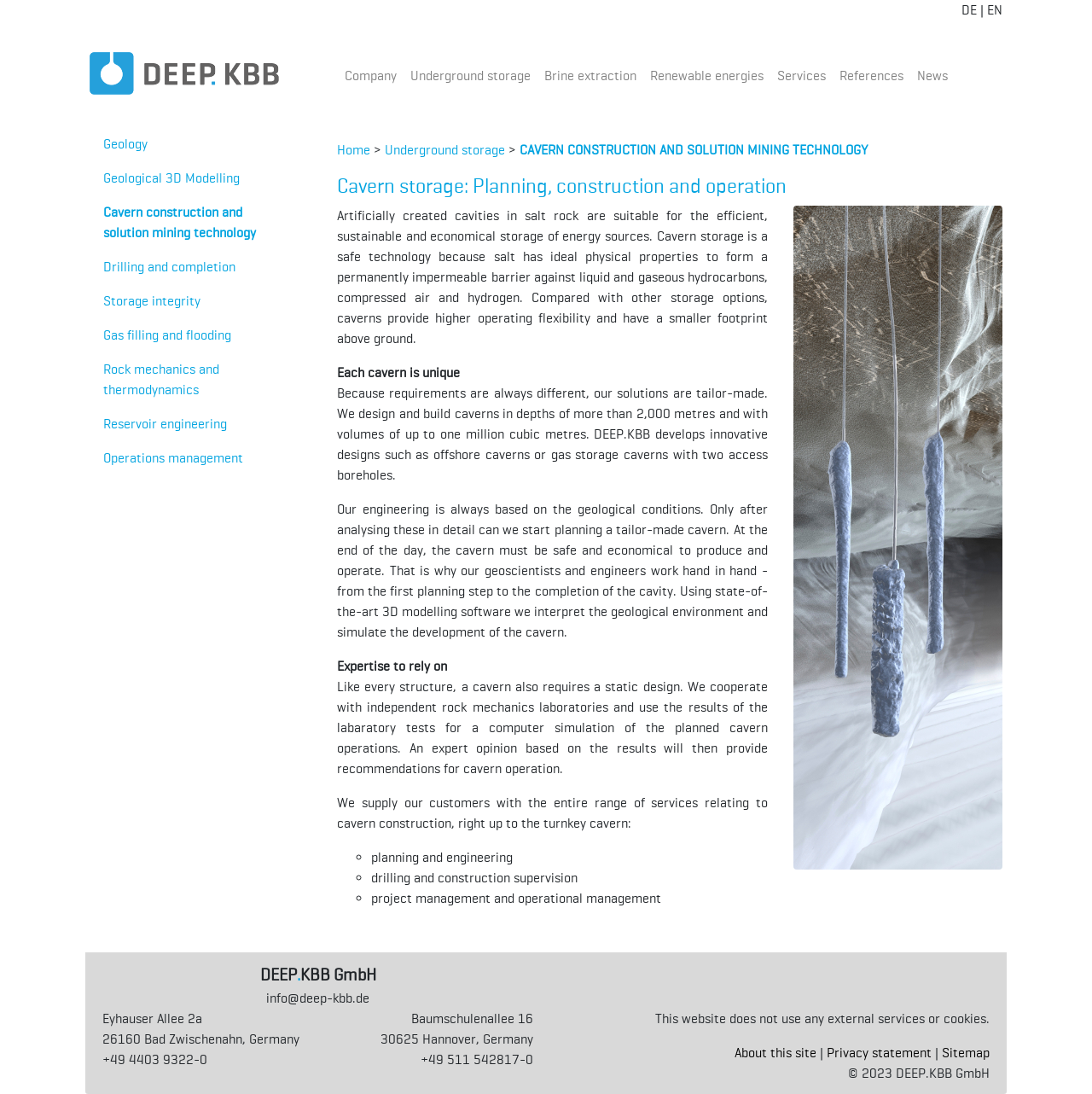What is the significance of salt rock in cavern storage?
Answer the question with just one word or phrase using the image.

Impermeable barrier